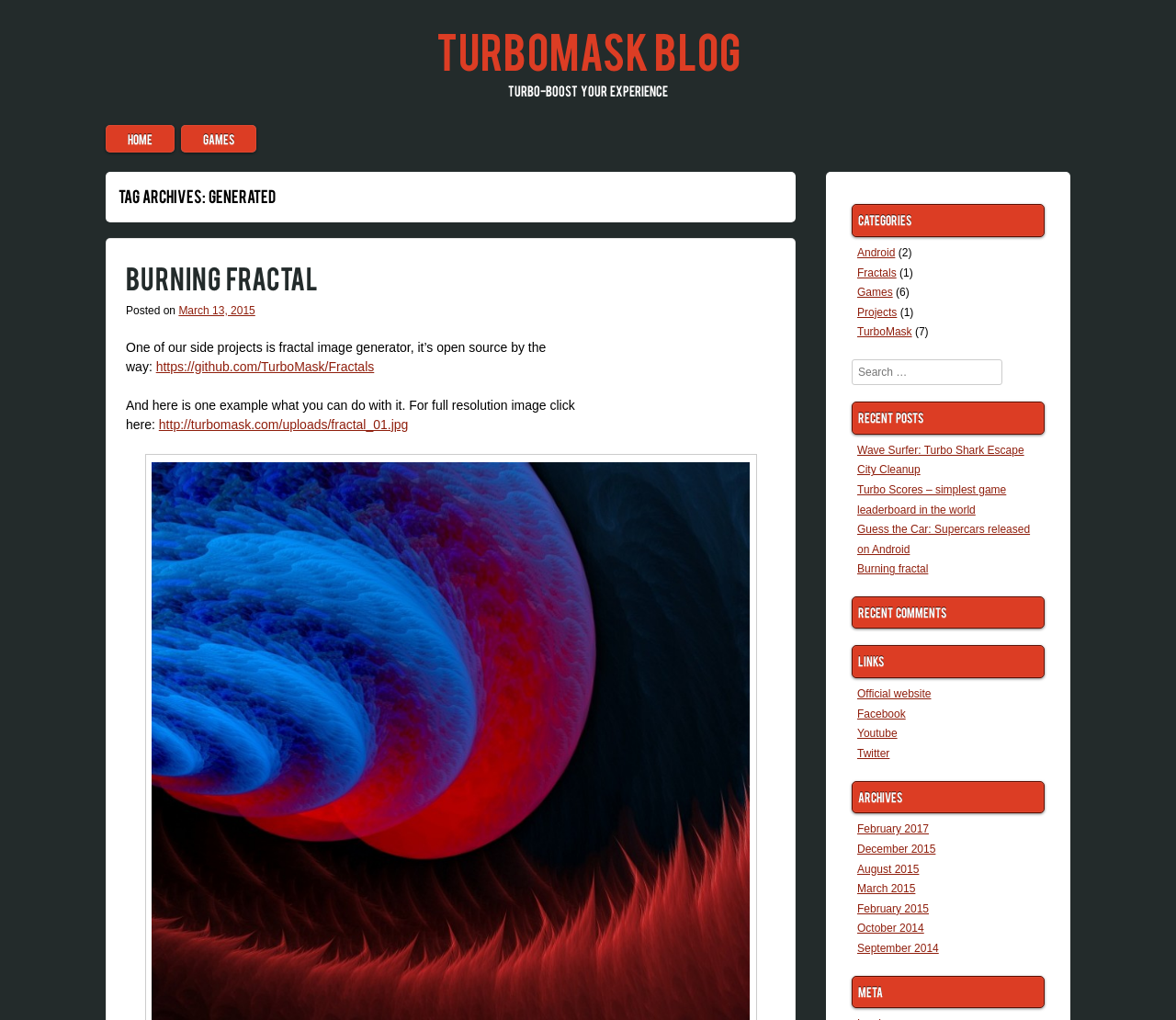Determine the bounding box coordinates of the region that needs to be clicked to achieve the task: "Click on the TurboMask blog link".

[0.371, 0.022, 0.629, 0.076]